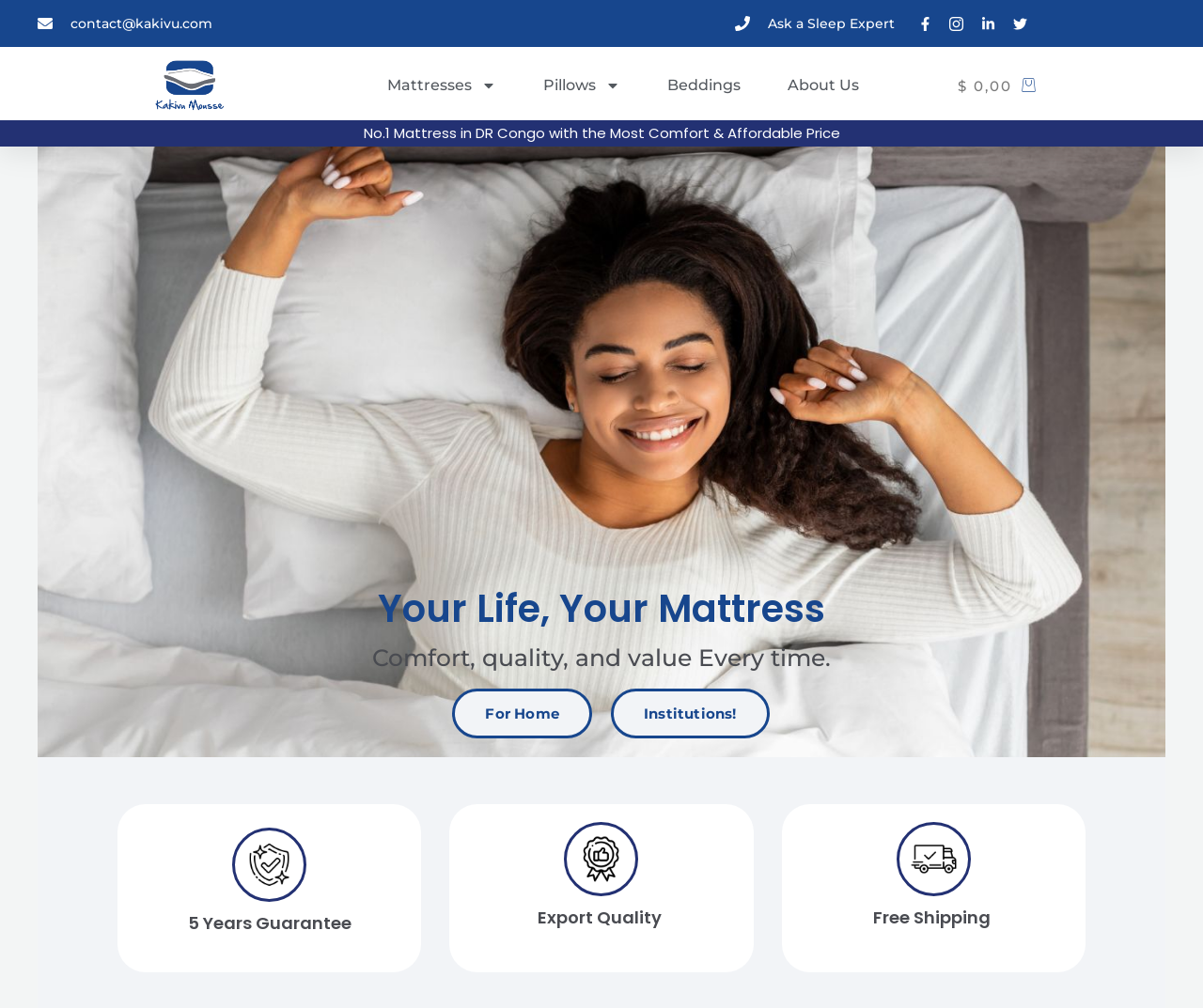Provide the bounding box coordinates of the area you need to click to execute the following instruction: "Check the CART".

[0.769, 0.061, 0.889, 0.109]